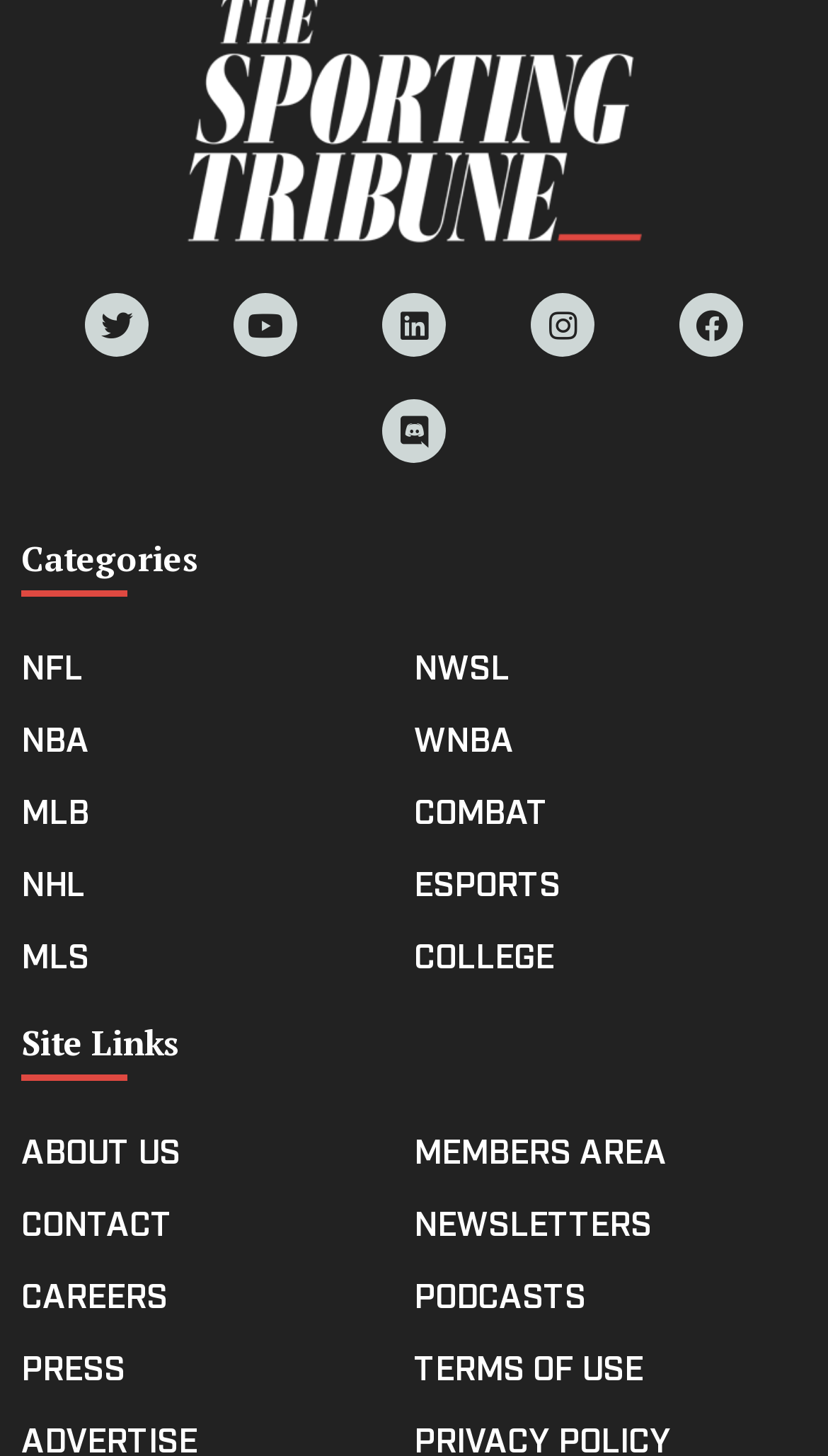What social media platforms are listed?
Carefully examine the image and provide a detailed answer to the question.

I found the social media platforms listed at the top of the webpage, each represented by an icon and a link. The platforms are Twitter, Youtube, Linkedin, Instagram, Facebook, and Discord.